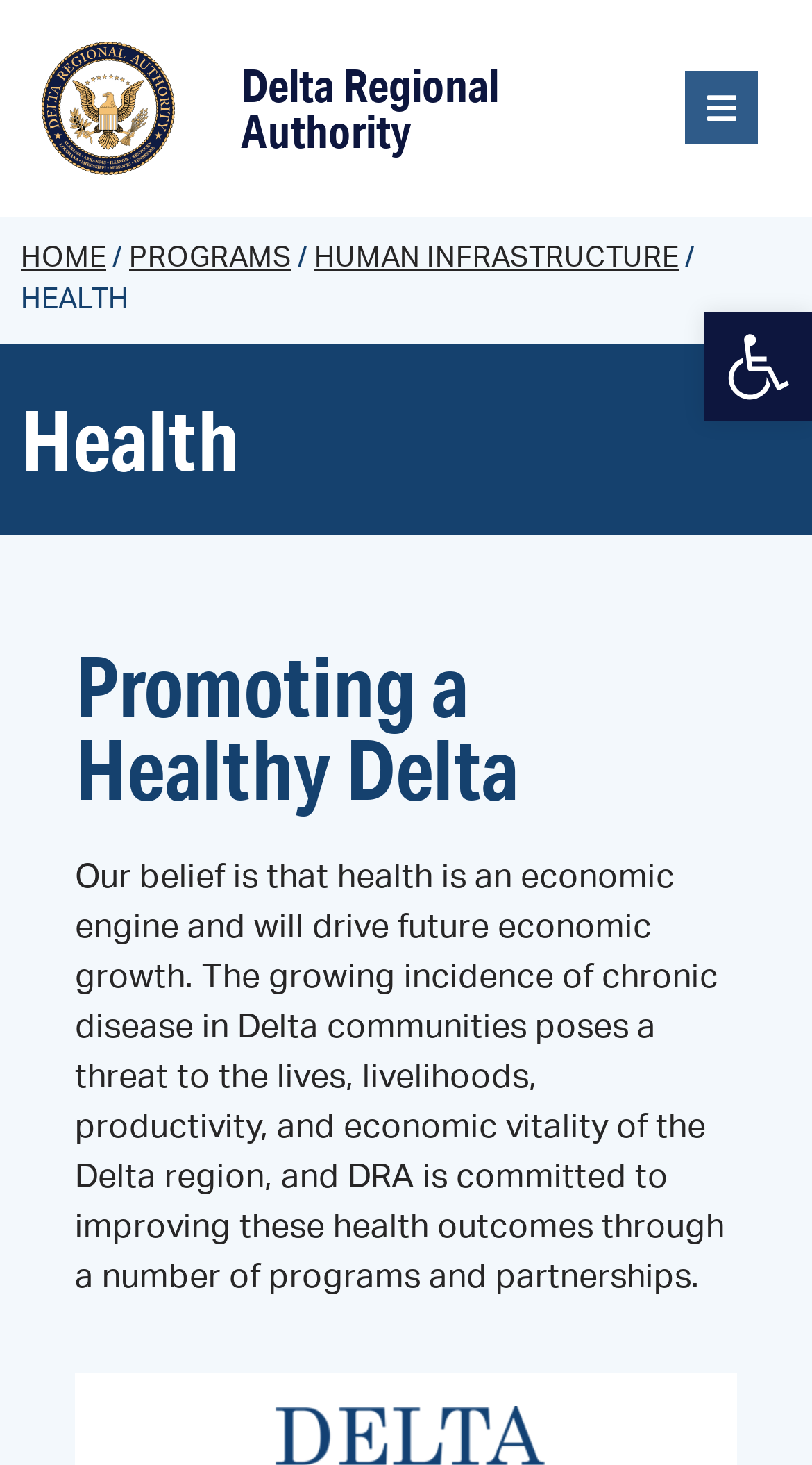Locate the bounding box coordinates of the area where you should click to accomplish the instruction: "Learn more about HEALTH".

[0.026, 0.195, 0.159, 0.215]